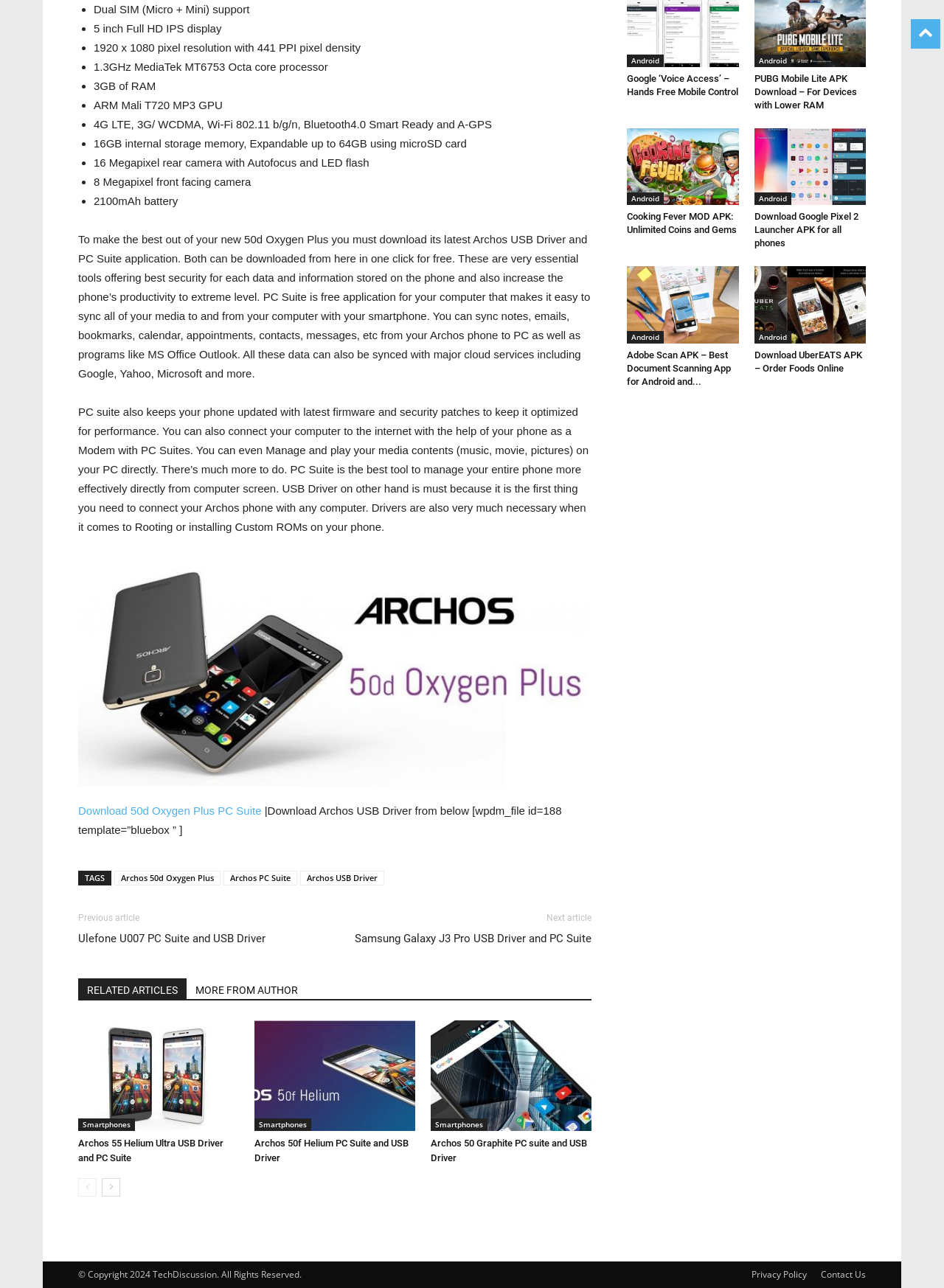What is the battery capacity of the Archos 50d Oxygen Plus?
Refer to the screenshot and respond with a concise word or phrase.

2100mAh